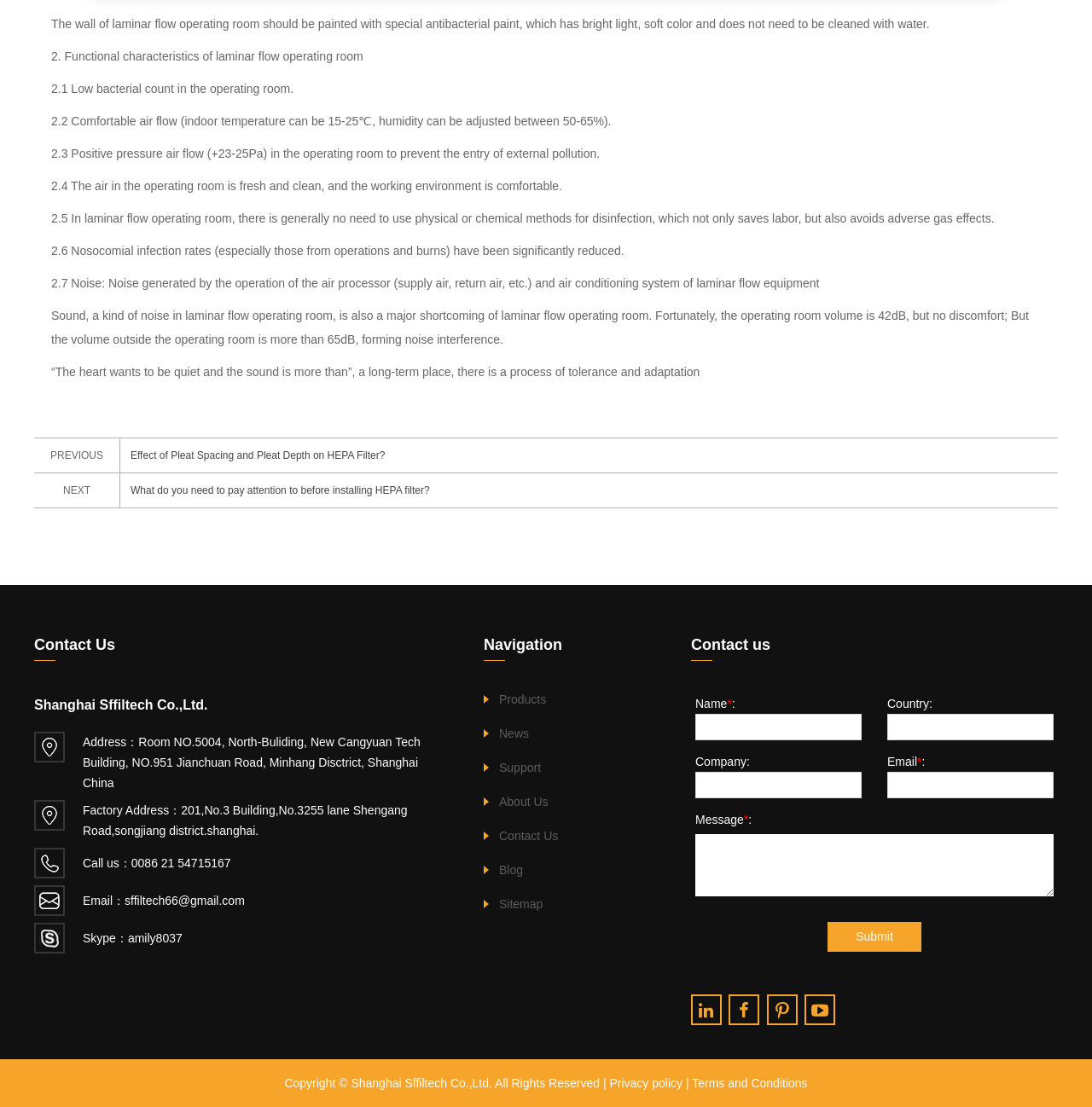Please specify the bounding box coordinates of the region to click in order to perform the following instruction: "Click the 'Submit' button".

[0.758, 0.833, 0.844, 0.86]